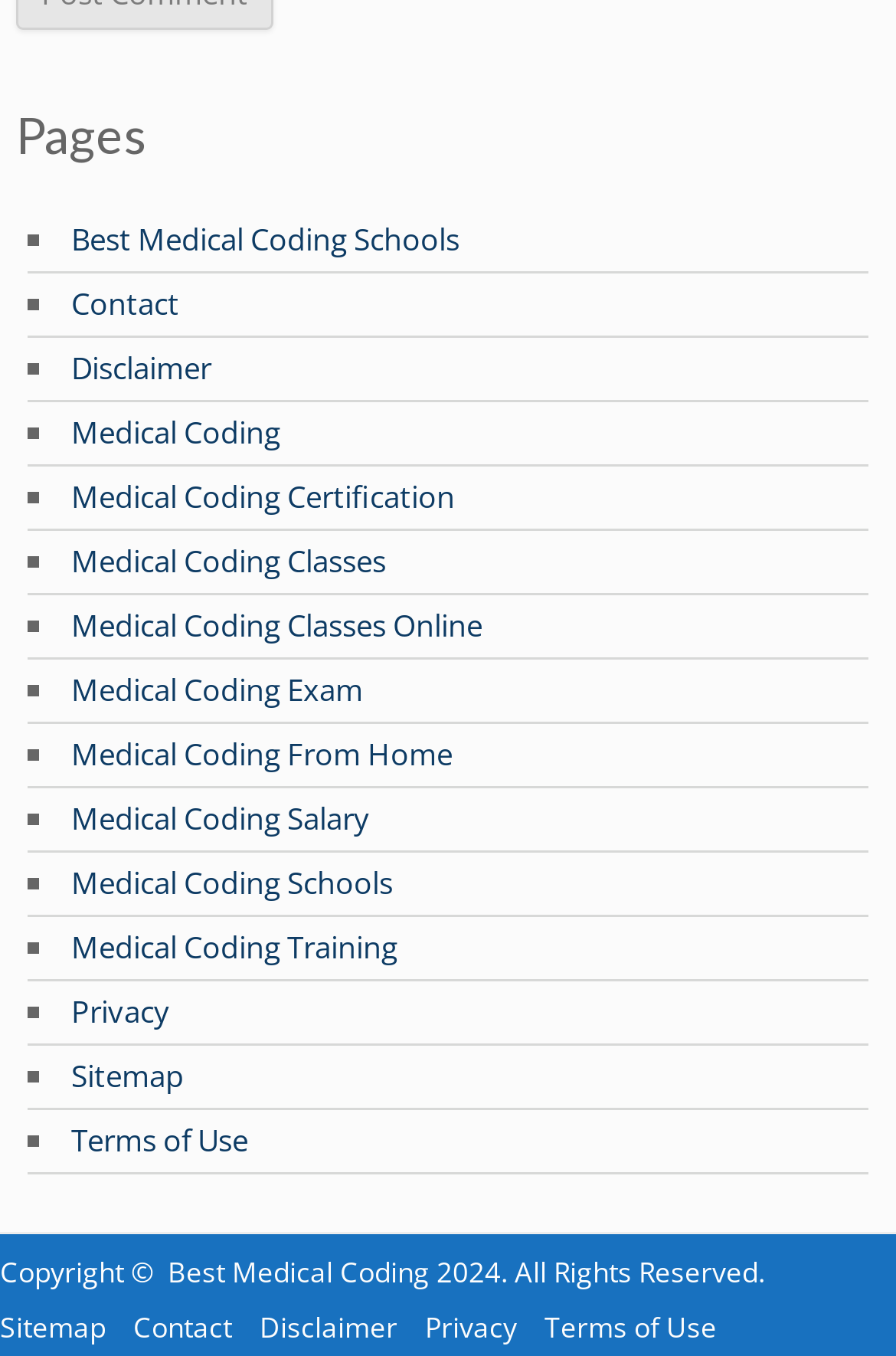What is the main category of the webpage?
Answer with a single word or phrase, using the screenshot for reference.

Medical Coding